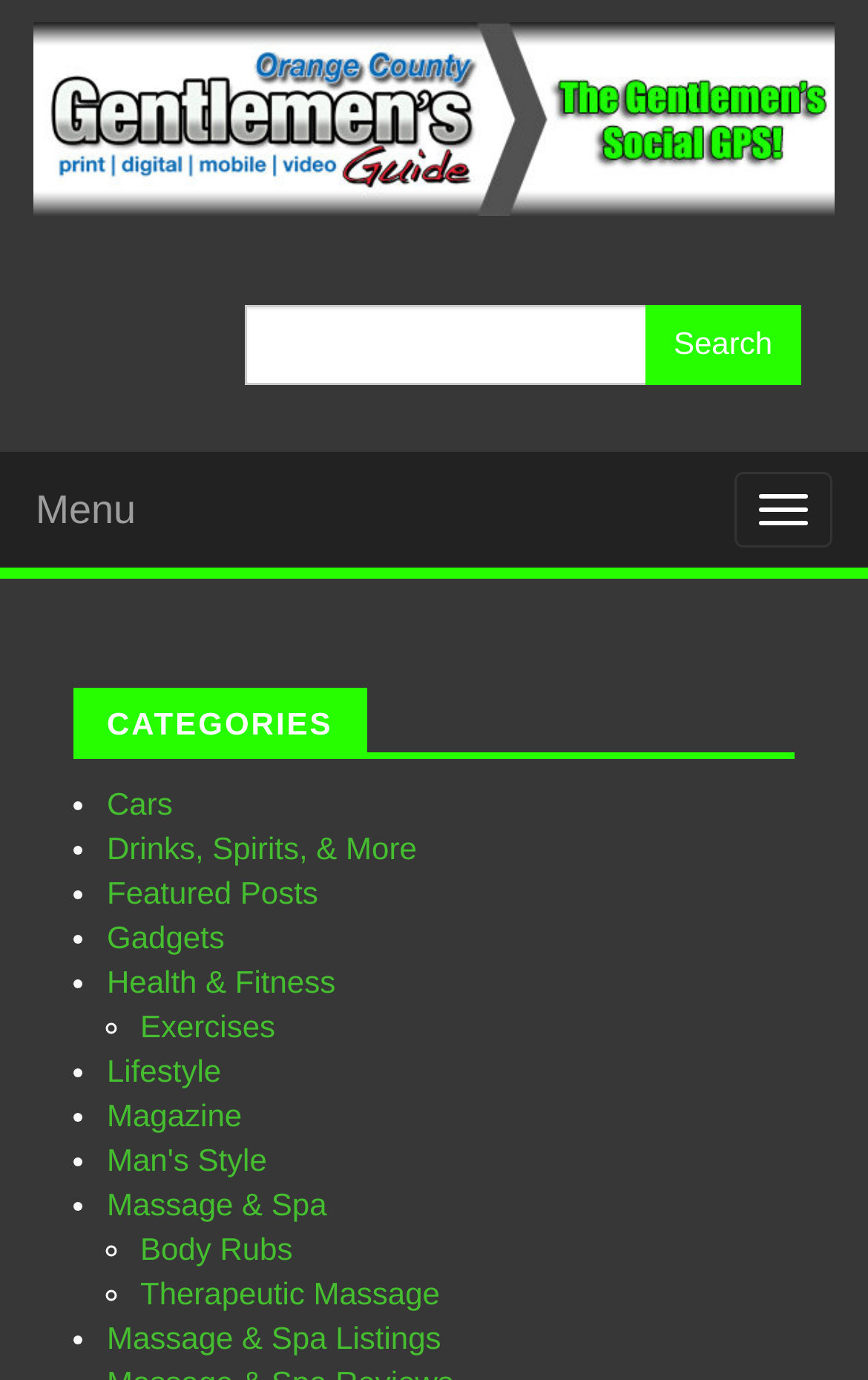Determine the bounding box coordinates for the area that should be clicked to carry out the following instruction: "Search for something".

[0.282, 0.221, 0.923, 0.279]